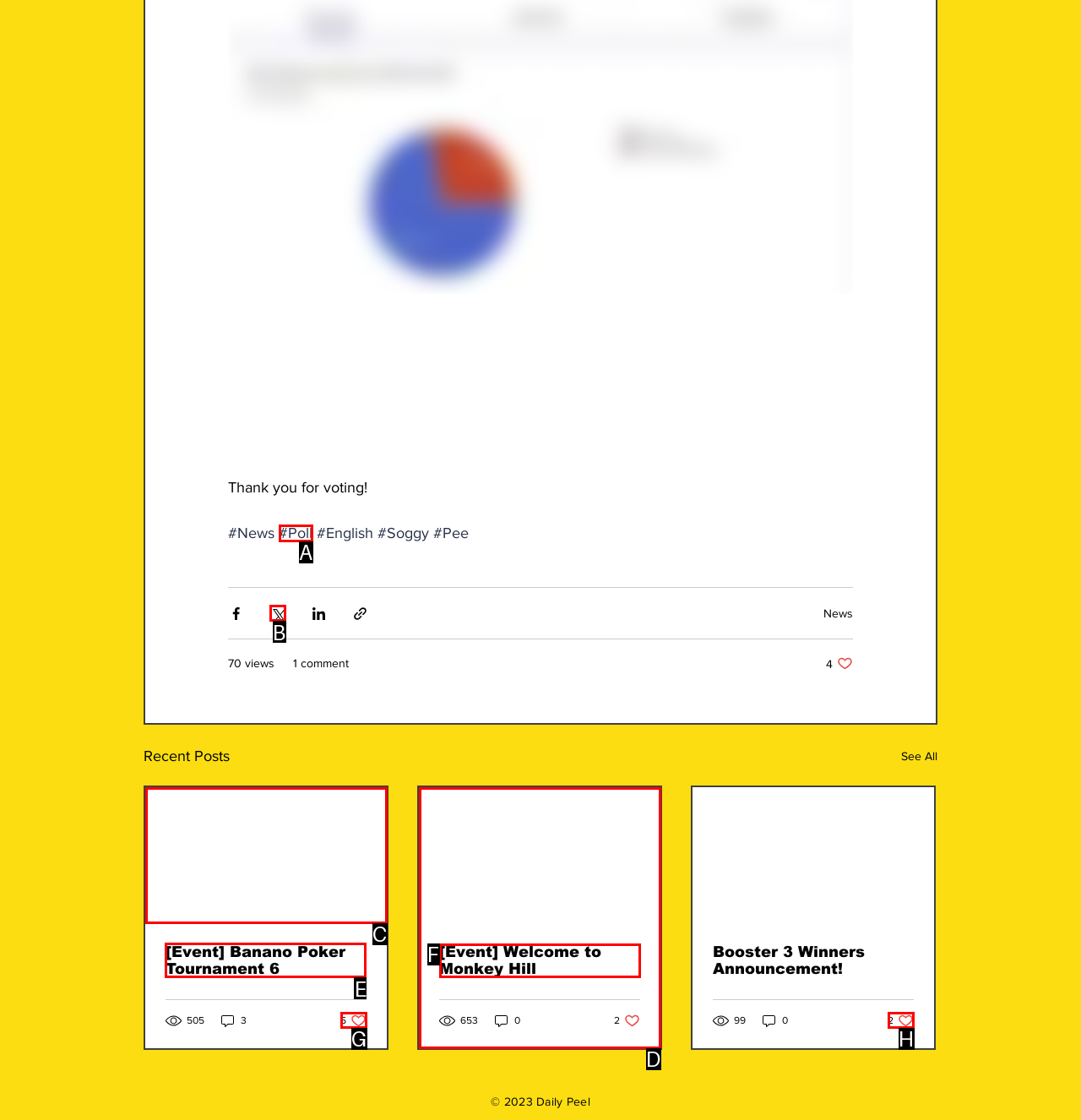Which lettered option should I select to achieve the task: Click on the '[Event] Banano Poker Tournament 6' link according to the highlighted elements in the screenshot?

E